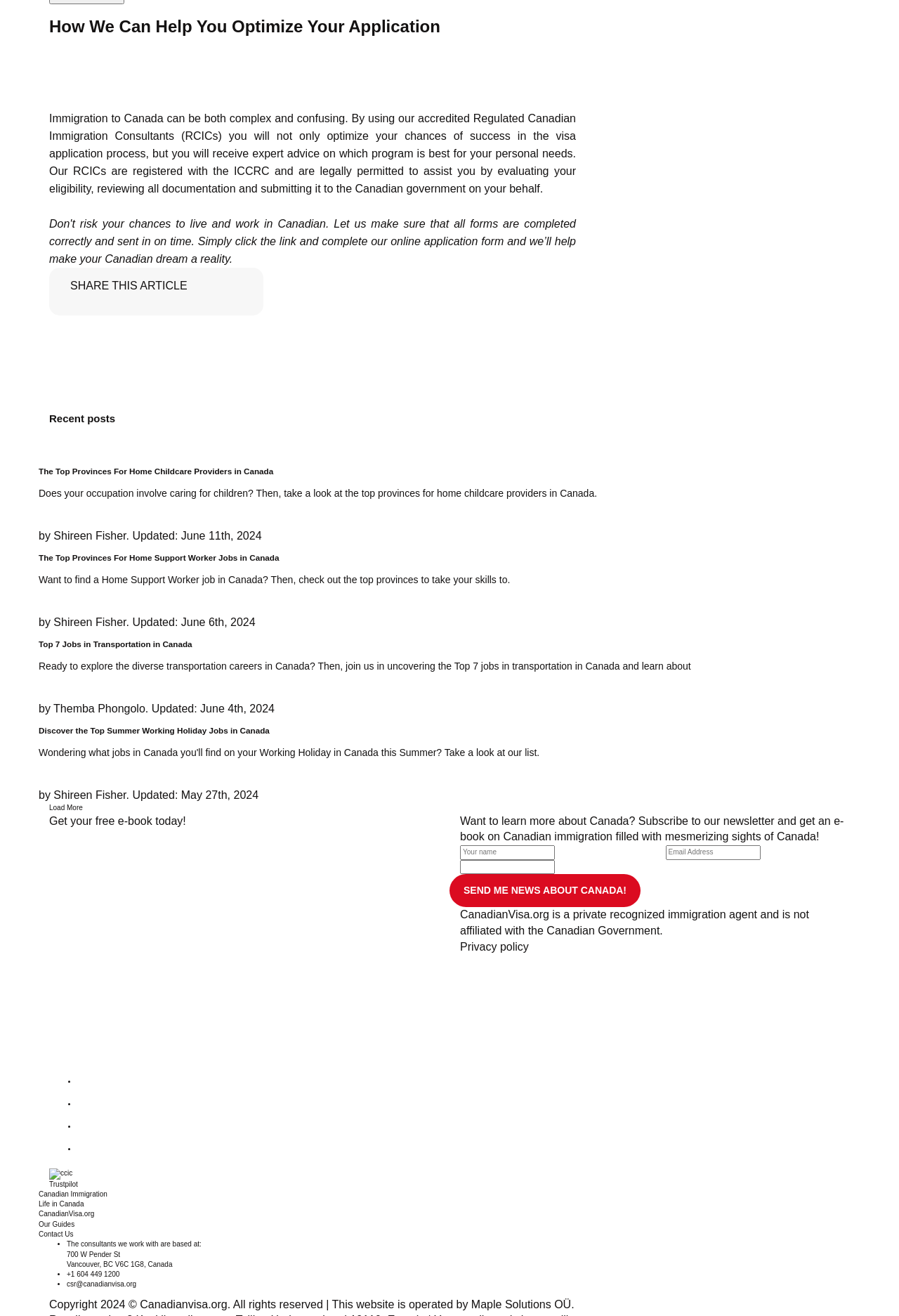Determine the bounding box coordinates of the clickable element to achieve the following action: 'Click the 'SEND ME NEWS ABOUT CANADA!' button'. Provide the coordinates as four float values between 0 and 1, formatted as [left, top, right, bottom].

[0.5, 0.664, 0.713, 0.689]